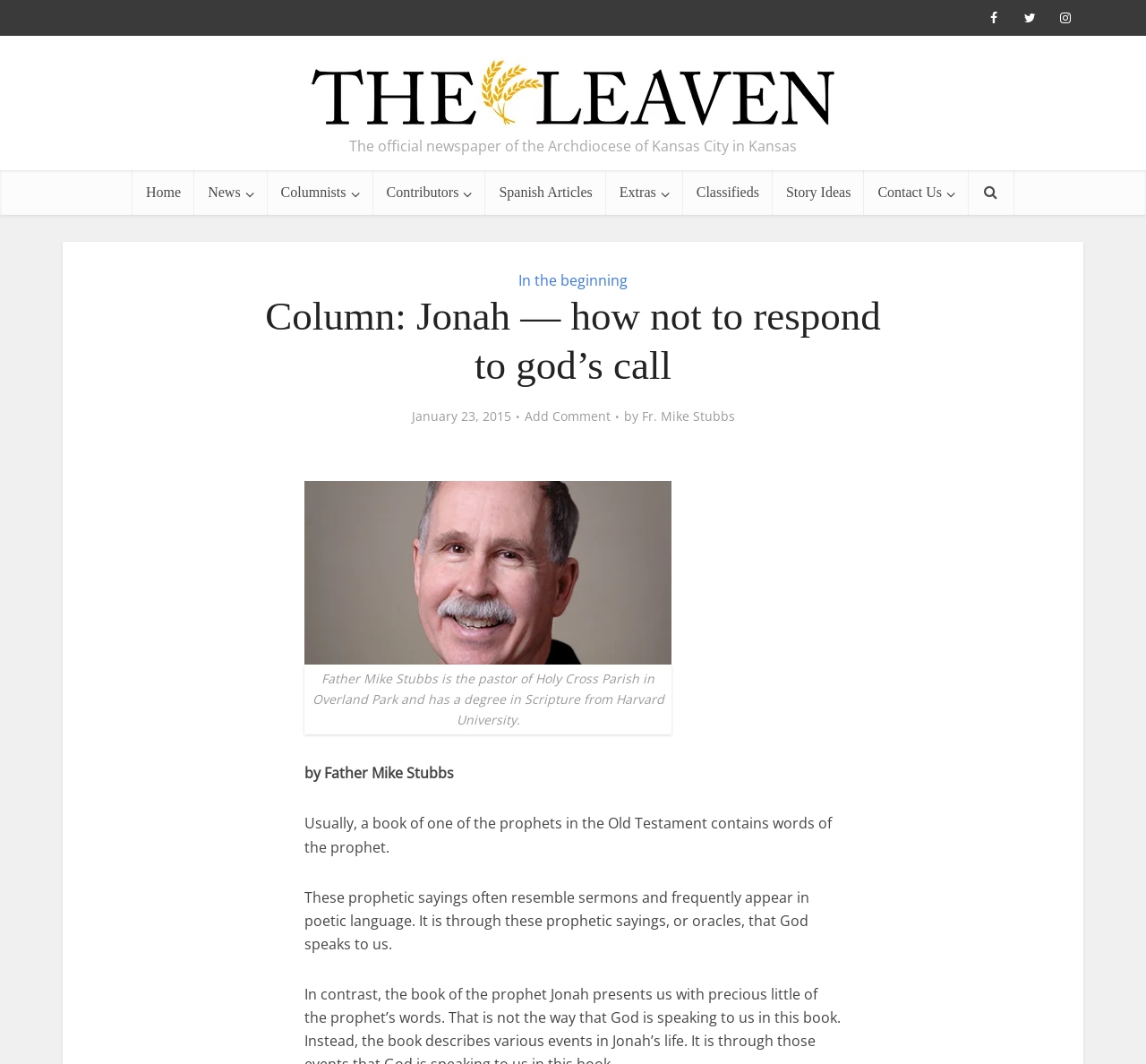Can you specify the bounding box coordinates of the area that needs to be clicked to fulfill the following instruction: "Read the article 'In the beginning'"?

[0.452, 0.254, 0.548, 0.273]